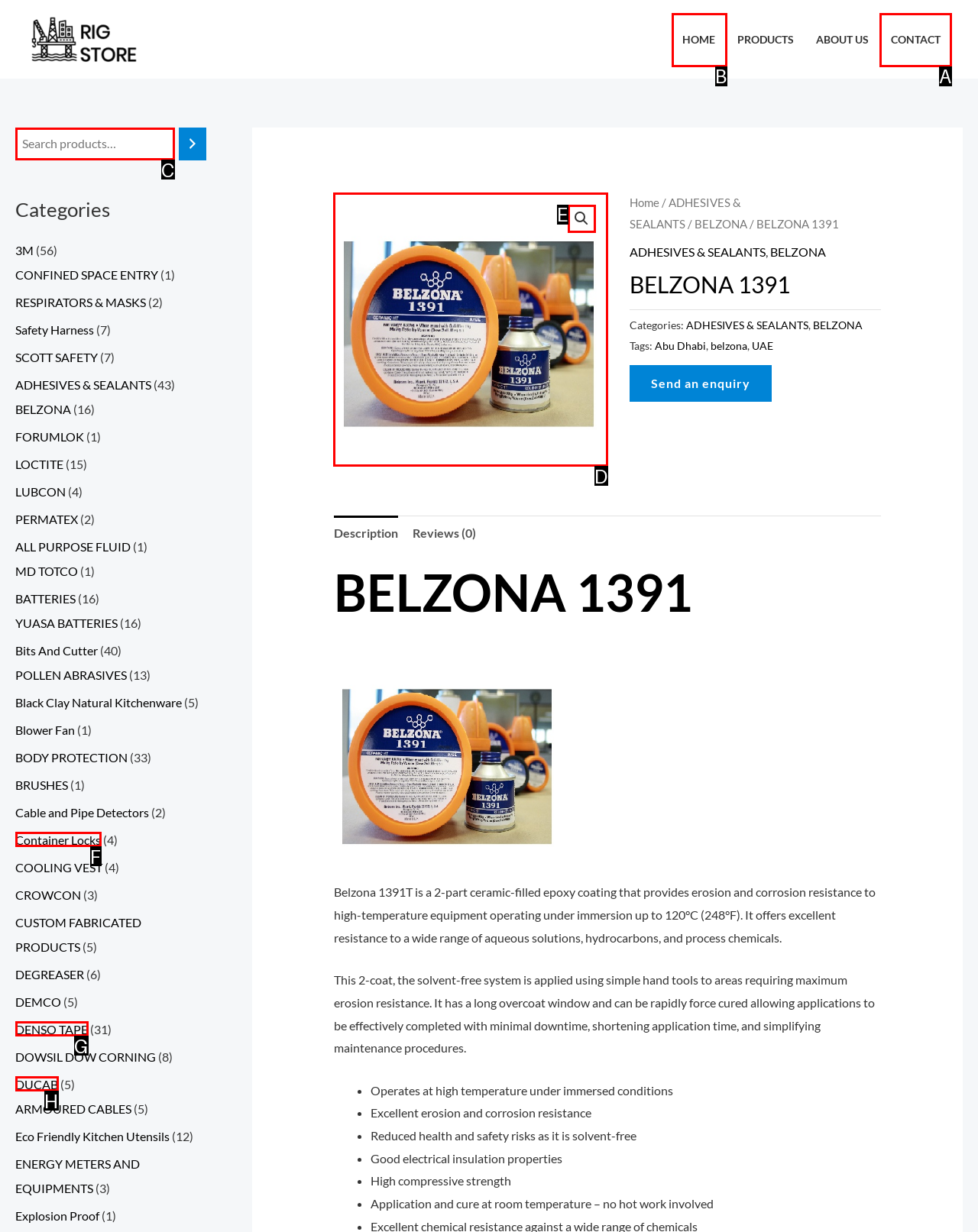Identify the correct option to click in order to accomplish the task: Click on HOME Provide your answer with the letter of the selected choice.

B